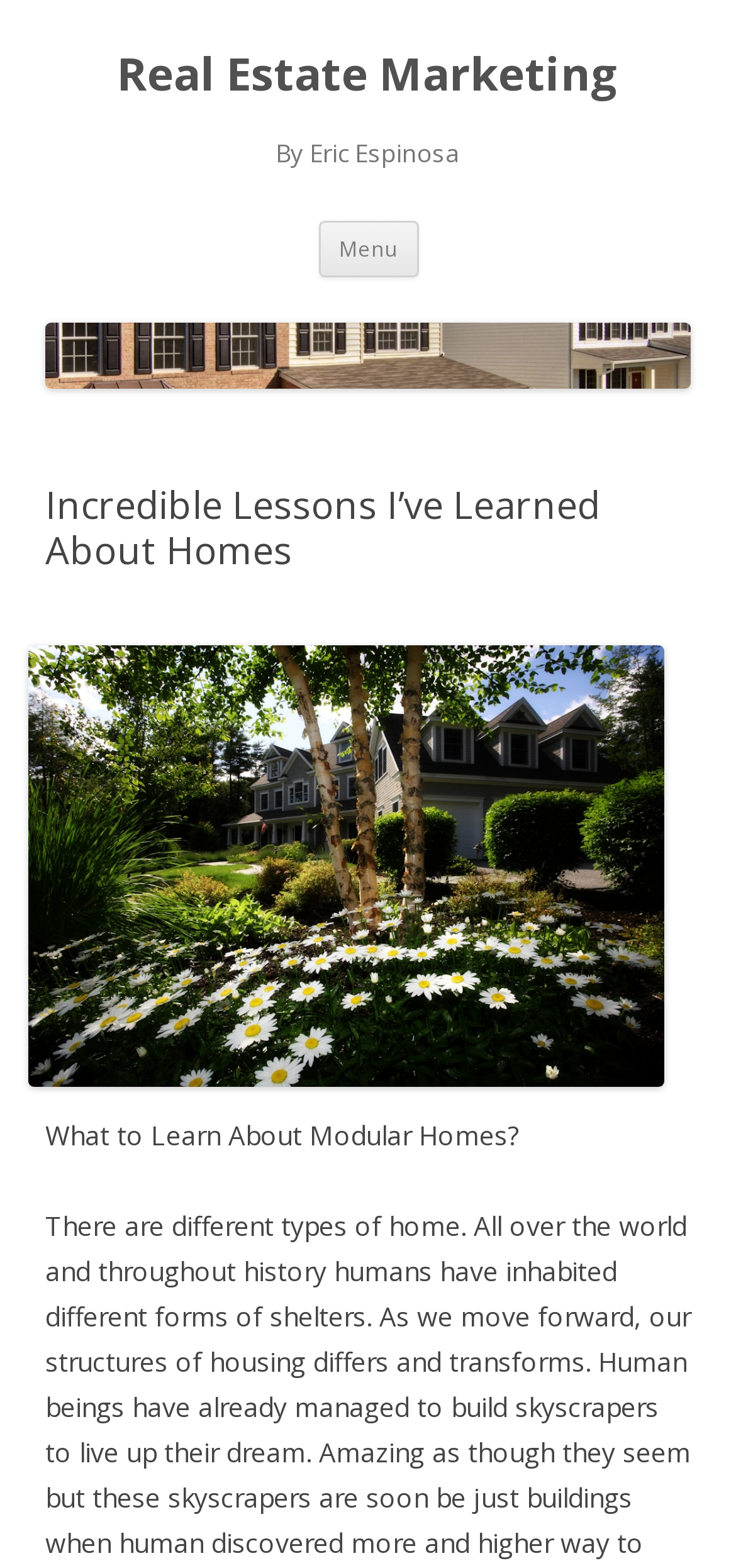Generate the text of the webpage's primary heading.

Real Estate Marketing